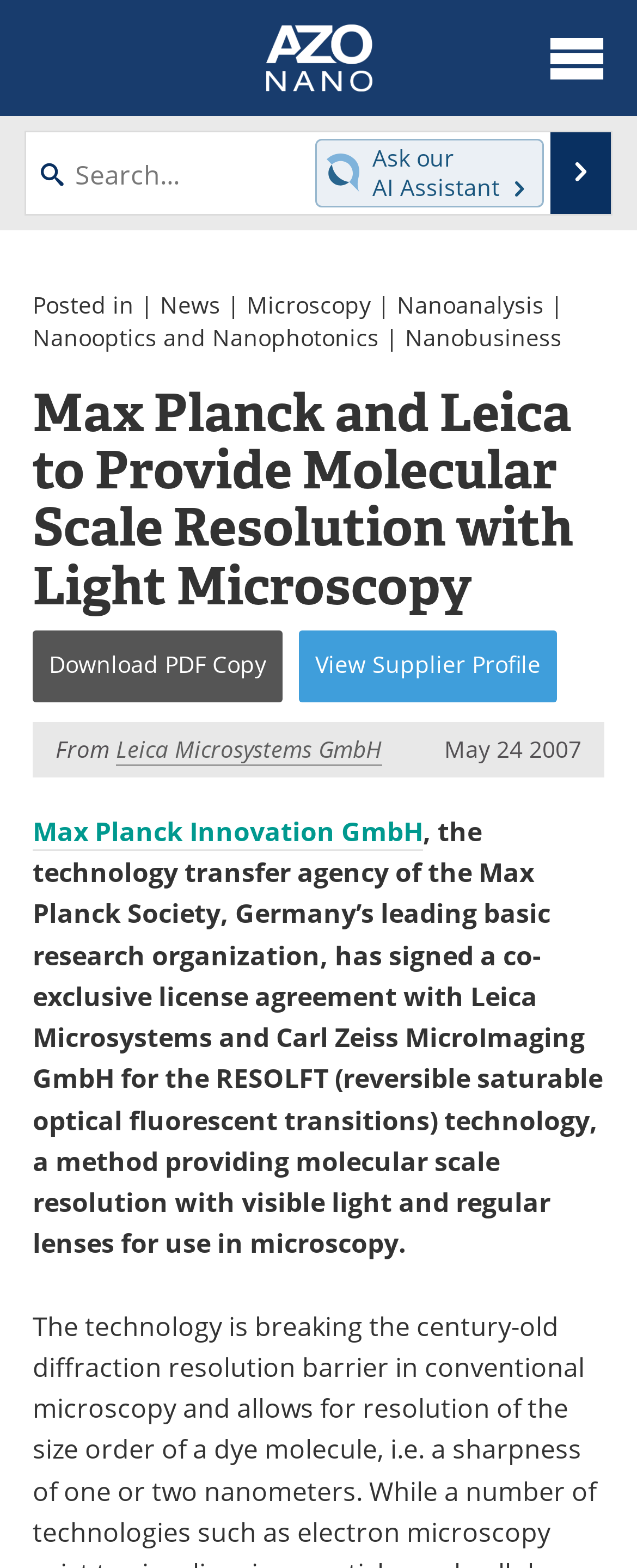Produce a meticulous description of the webpage.

The webpage appears to be a news article or press release from AZoNano, a website focused on nanotechnology and microscopy. At the top of the page, there is a header section with a logo and several links to different sections of the website, including "About", "News", "Articles", and more. Below the header, there is a search bar and a button to chat with an AI assistant.

The main content of the page is a news article with the title "Max Planck and Leica to Provide Molecular Scale Resolution with Light Microscopy". The article is divided into several sections, with links to related topics such as "Microscopy", "Nanoanalysis", and "Nanooptics and Nanophotonics" above the main text. The article itself describes a co-exclusive license agreement between Max Planck Innovation GmbH and Leica Microsystems for a technology called RESOLFT, which provides molecular scale resolution with visible light and regular lenses for use in microscopy.

There are several links and buttons throughout the article, including a link to download a PDF copy of the article and a link to view the supplier profile. The article also includes the date "May 24, 2007" and the source "Leica Microsystems GmbH". Overall, the webpage appears to be a news article or press release from a website focused on nanotechnology and microscopy.